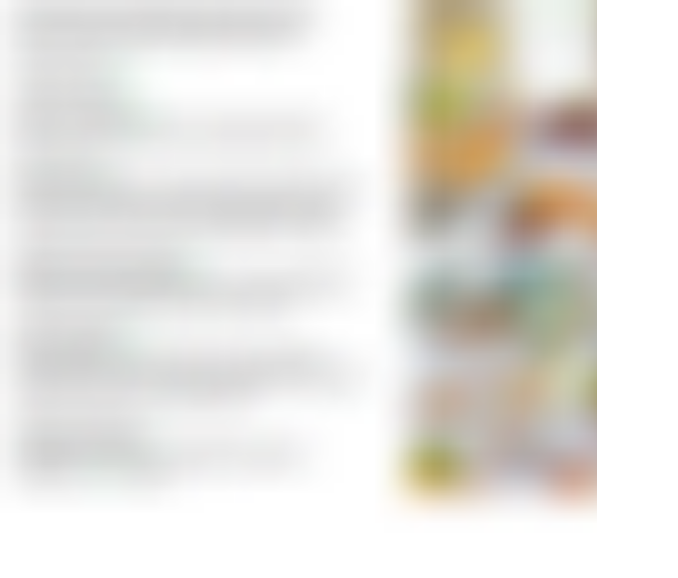What is the title of the prominent section?
Please provide a detailed and thorough answer to the question.

On the right side, there is likely a prominent section titled 'MAINS', which suggests that the icons or illustrations could represent main options or categories, possibly related to a menu or features of a digital platform.